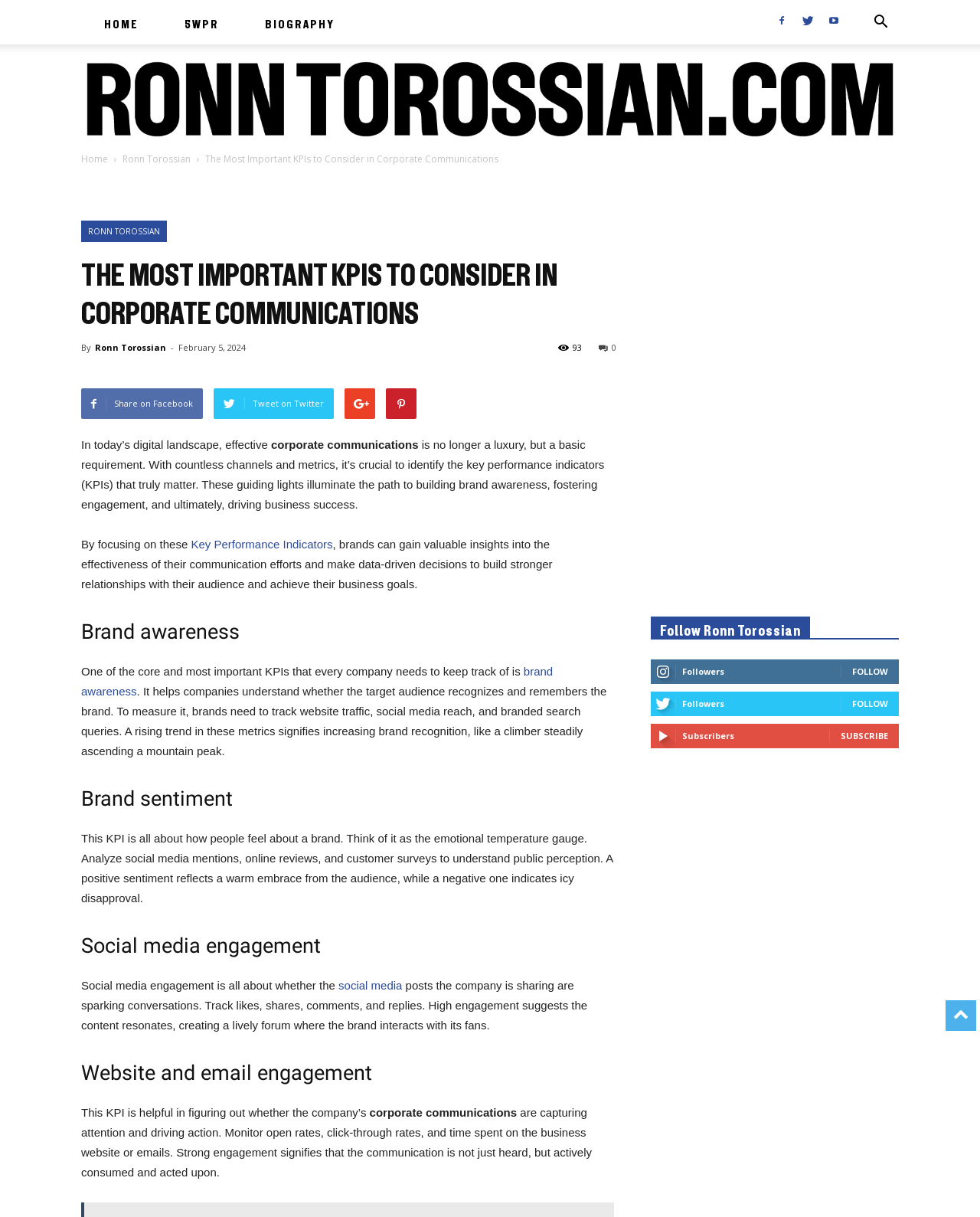Indicate the bounding box coordinates of the element that needs to be clicked to satisfy the following instruction: "Share on Facebook". The coordinates should be four float numbers between 0 and 1, i.e., [left, top, right, bottom].

[0.083, 0.319, 0.207, 0.344]